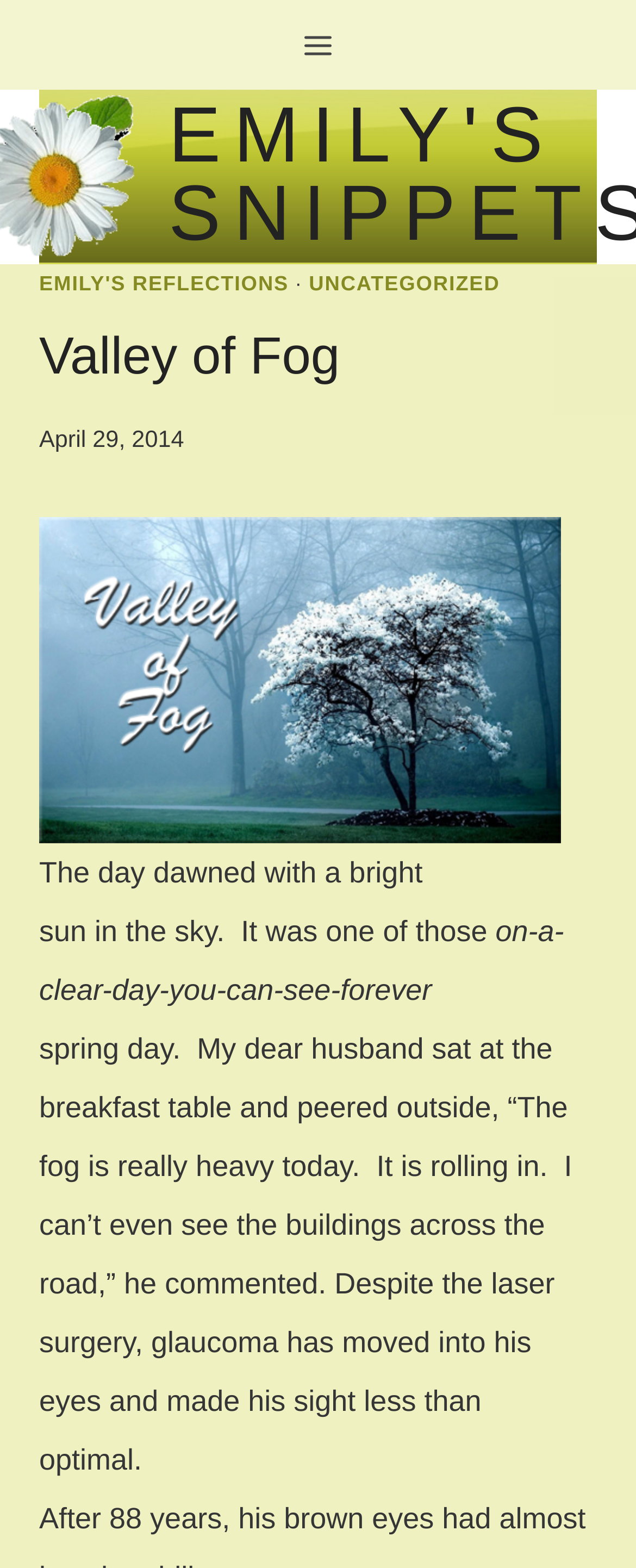Give a short answer to this question using one word or a phrase:
What is the author's reflection about?

A spring day